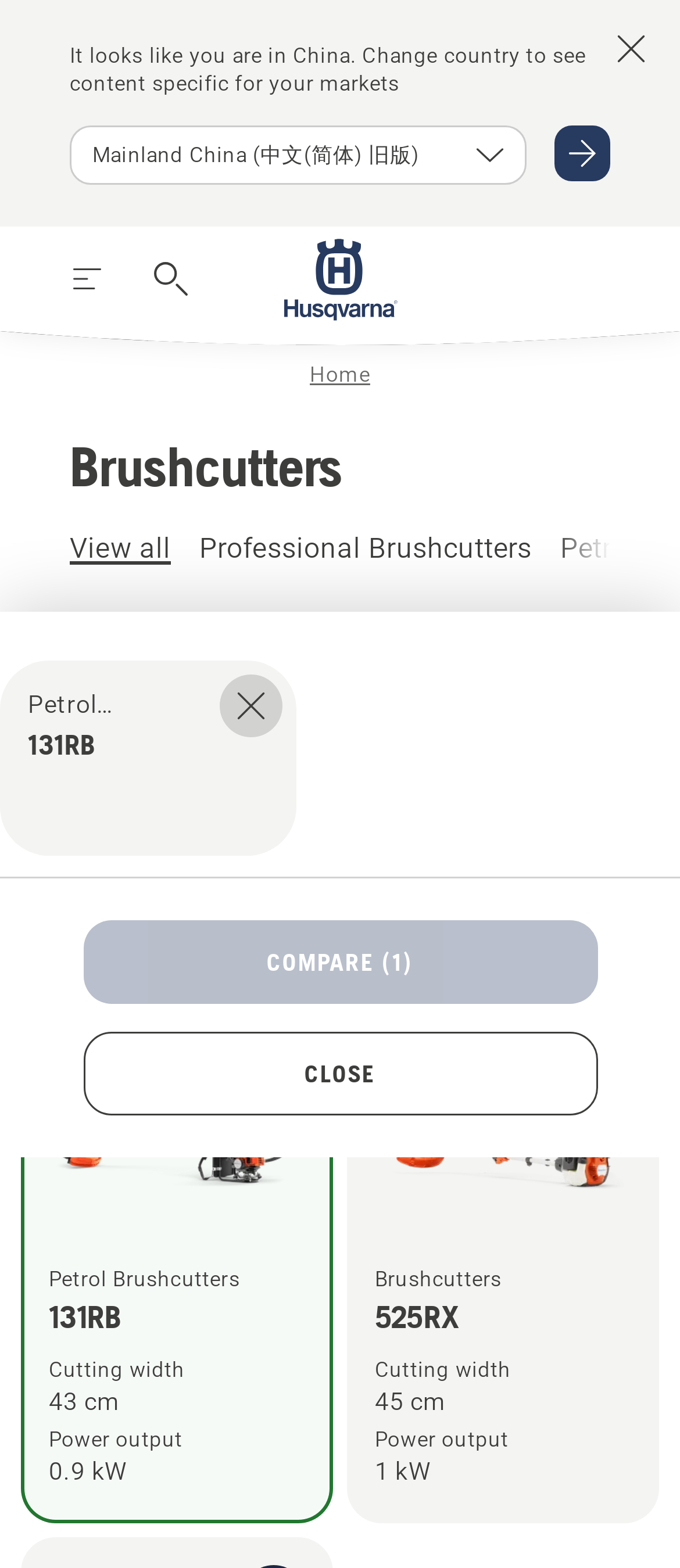Determine the bounding box coordinates of the region that needs to be clicked to achieve the task: "Toggle navigation".

[0.067, 0.156, 0.19, 0.2]